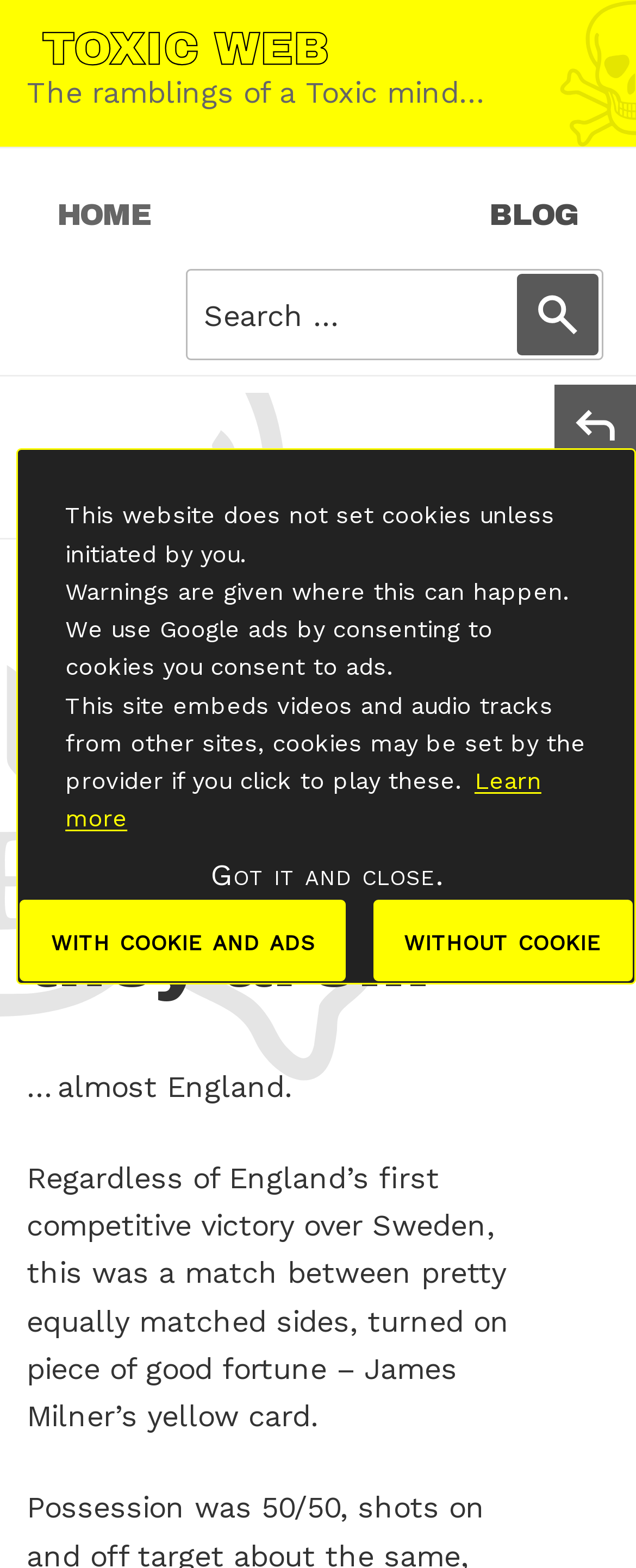Pinpoint the bounding box coordinates for the area that should be clicked to perform the following instruction: "Search for something".

[0.292, 0.172, 0.949, 0.23]